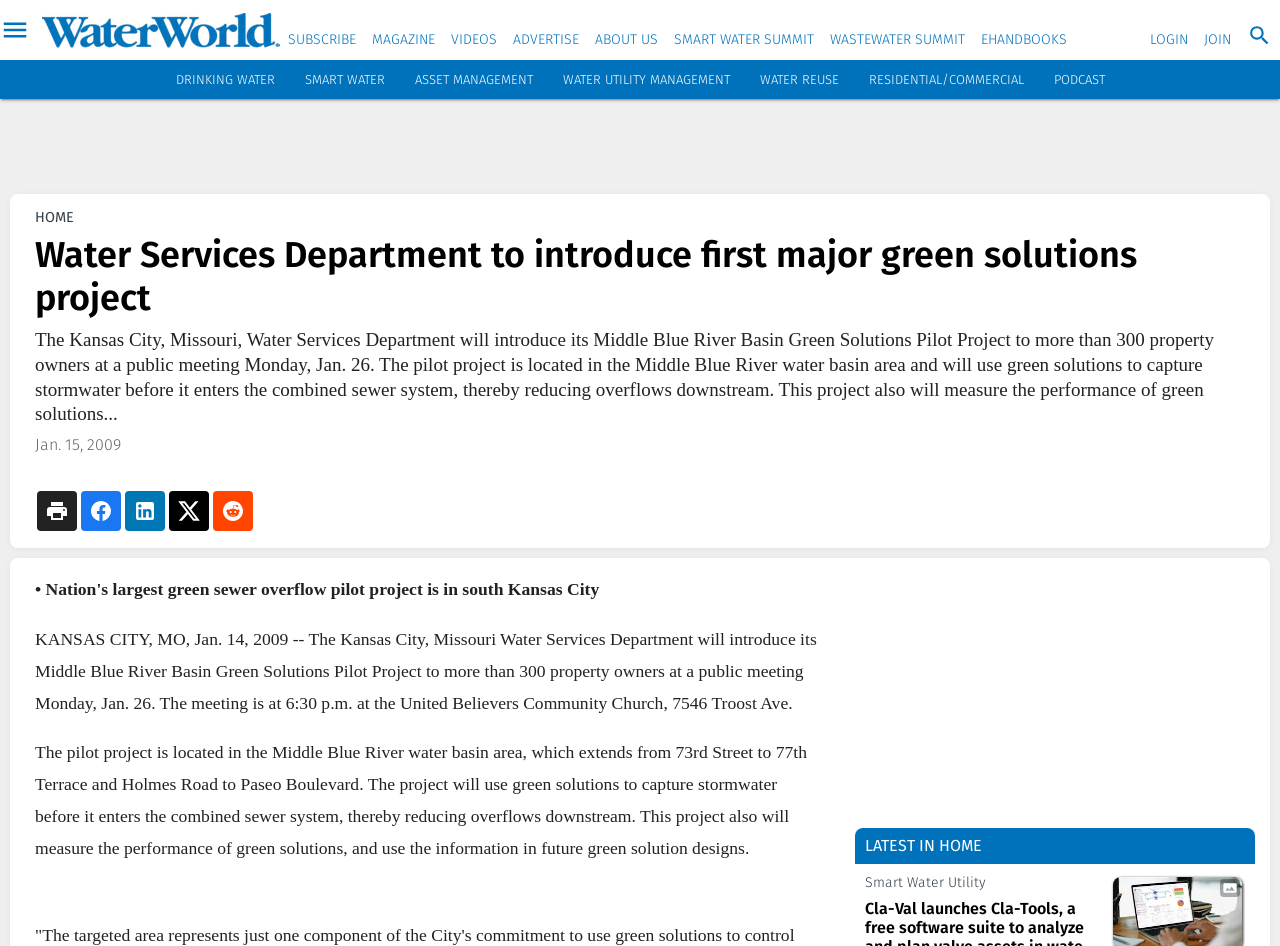What is the name of the water basin area?
Please provide a comprehensive and detailed answer to the question.

I found the answer by analyzing the text content of the webpage, specifically the sentence 'The pilot project is located in the Middle Blue River water basin area, which extends from 73rd Street to 77th Terrace and Holmes Road to Paseo Boulevard.'. The name of the water basin area is mentioned in this sentence.